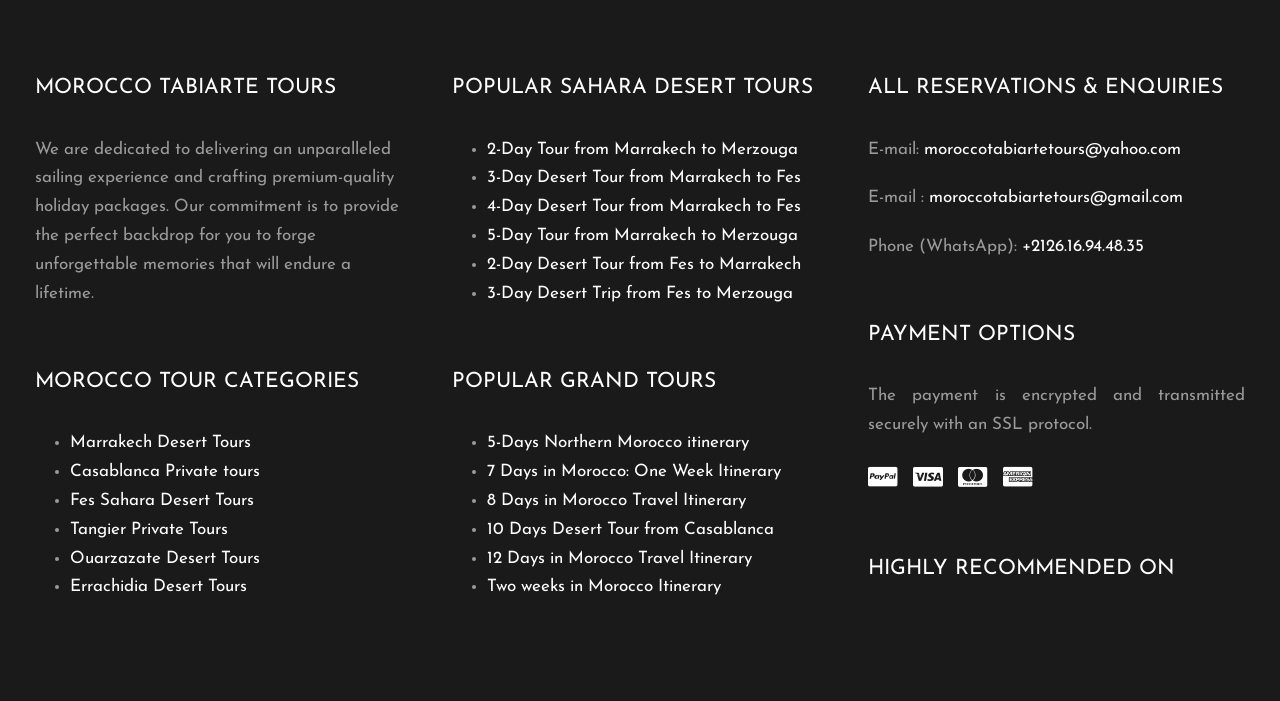Find the bounding box coordinates for the element described here: "Tangier Private Tours".

[0.055, 0.743, 0.178, 0.767]